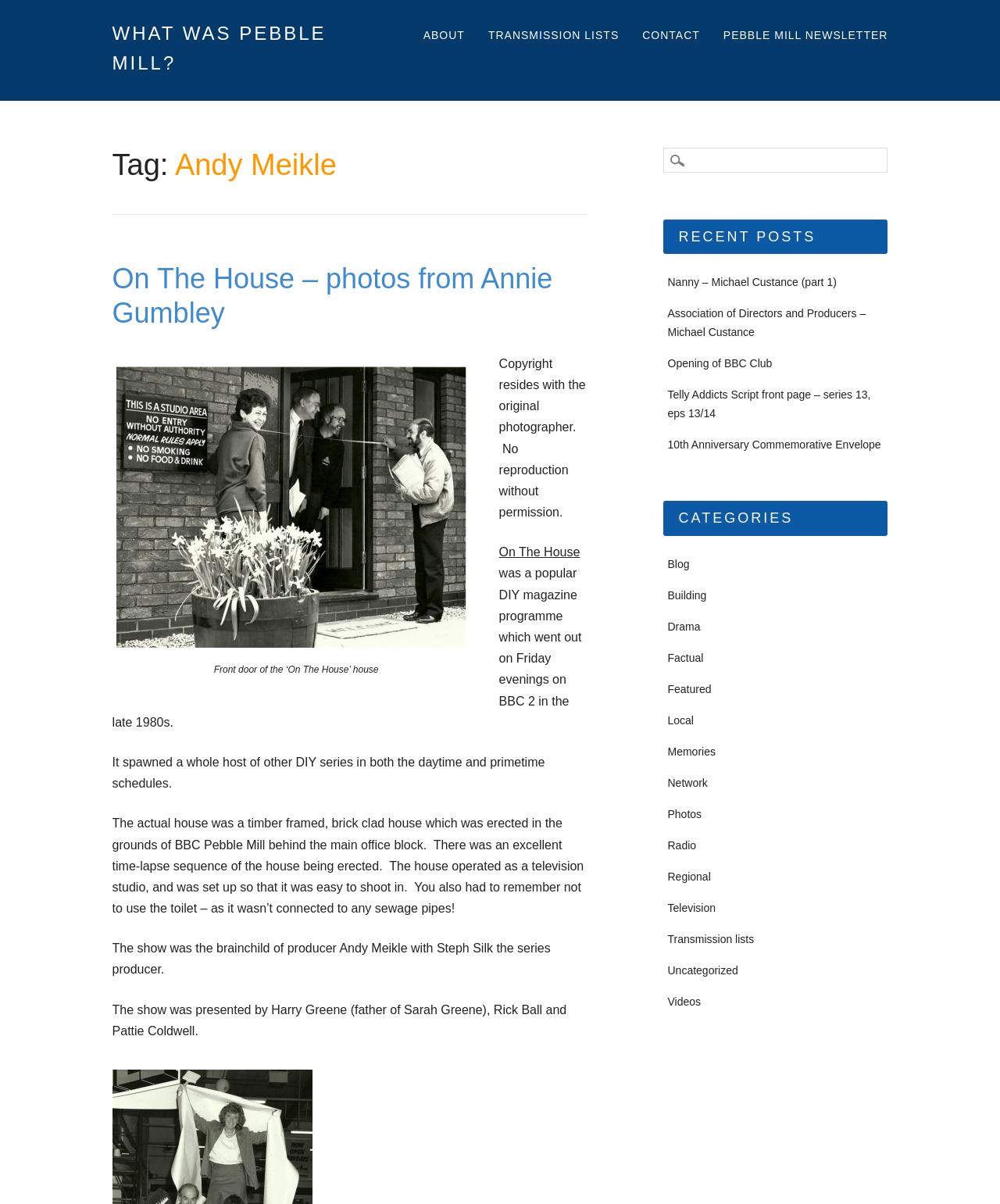Please mark the clickable region by giving the bounding box coordinates needed to complete this instruction: "Search for something".

[0.663, 0.123, 0.888, 0.143]